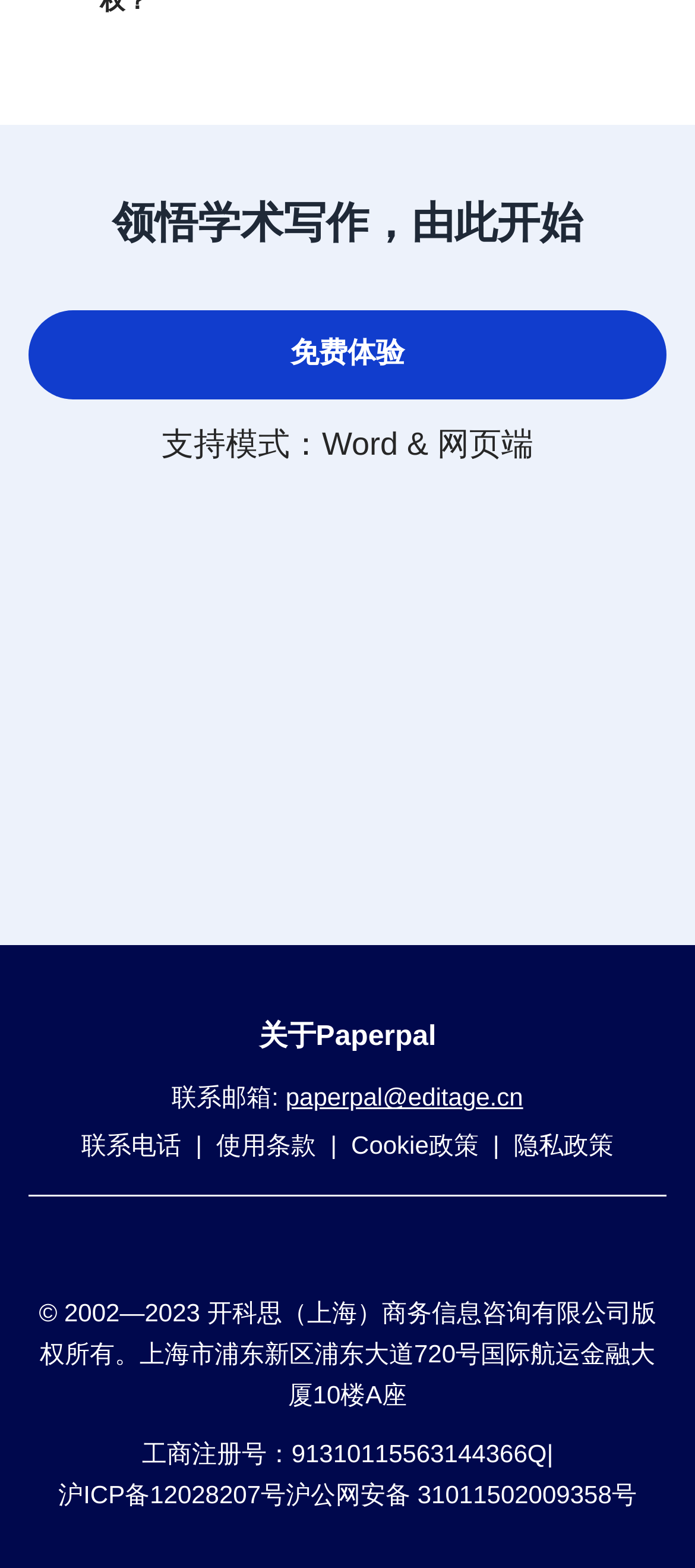How many links are there in the footer?
Craft a detailed and extensive response to the question.

I counted the number of links in the footer section of the webpage, which includes '联系电话', '使用条款', 'Cookie政策', '隐私政策', '沪ICP备12028207号', and '沪公网安备 31011502009358号'.